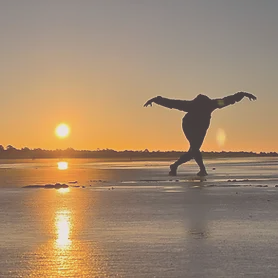Use a single word or phrase to answer the question: 
What is the color of the sun in the image?

Golden